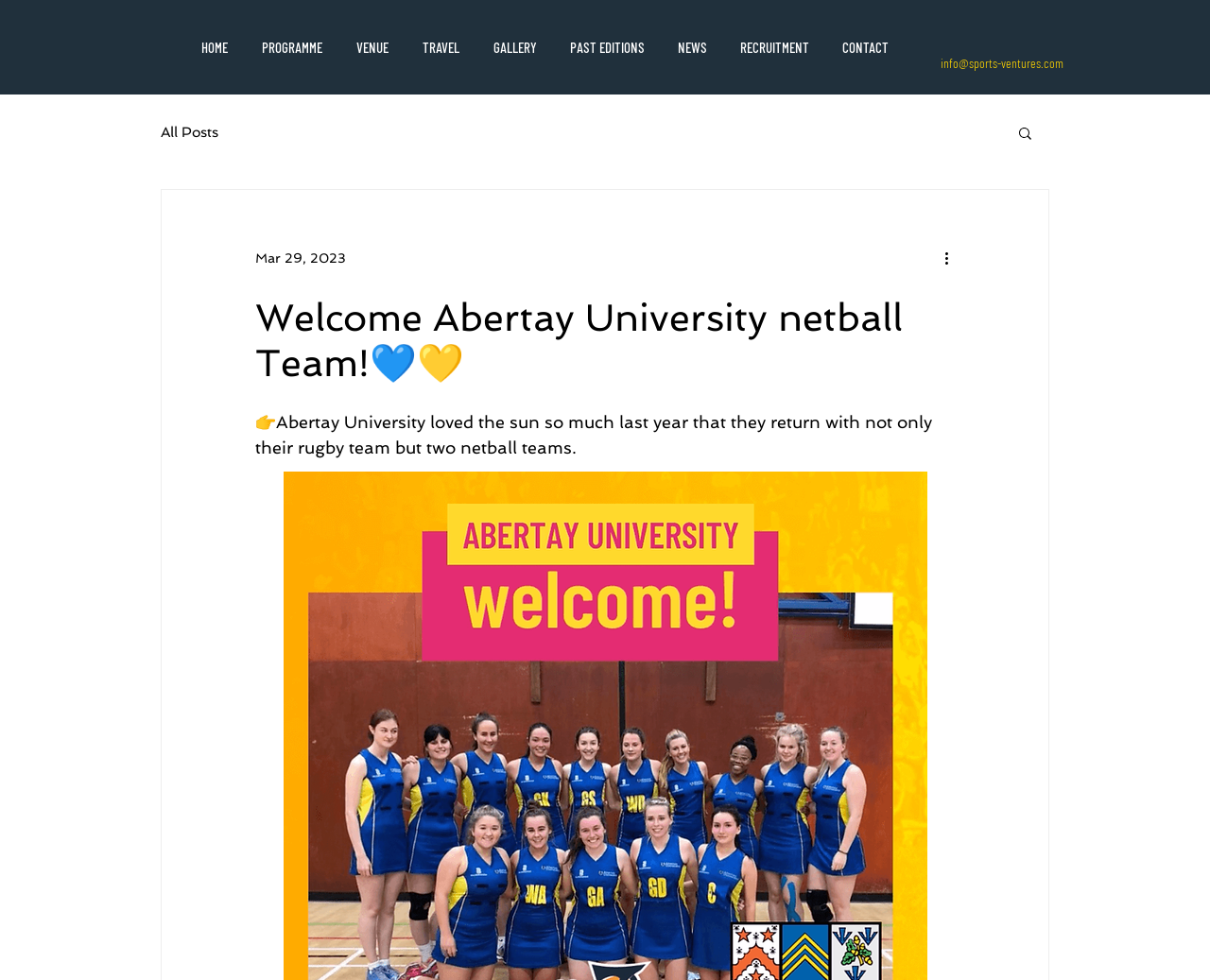Find the bounding box coordinates of the clickable area required to complete the following action: "View more actions".

[0.778, 0.252, 0.797, 0.275]